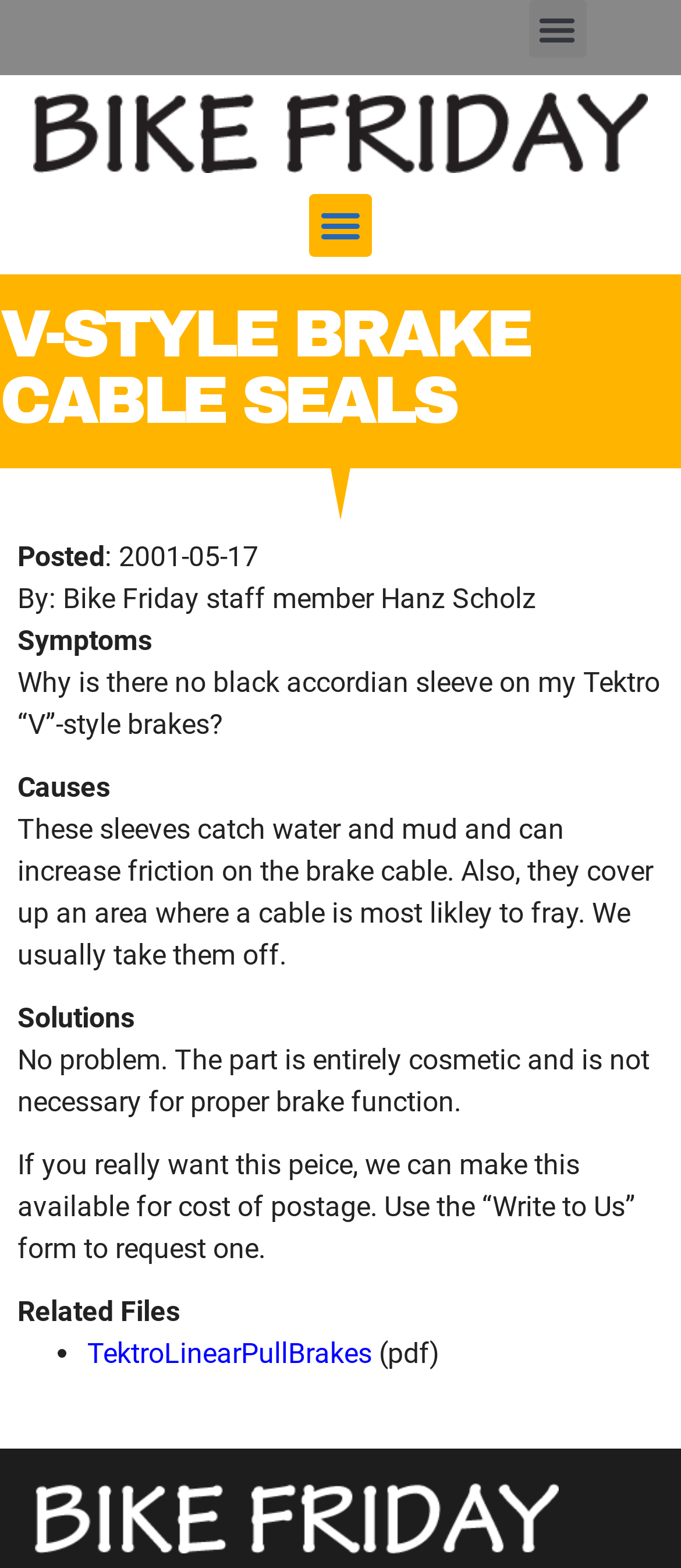Answer the question using only a single word or phrase: 
What is the solution if someone wants the black accordion sleeve?

Request one for the cost of postage